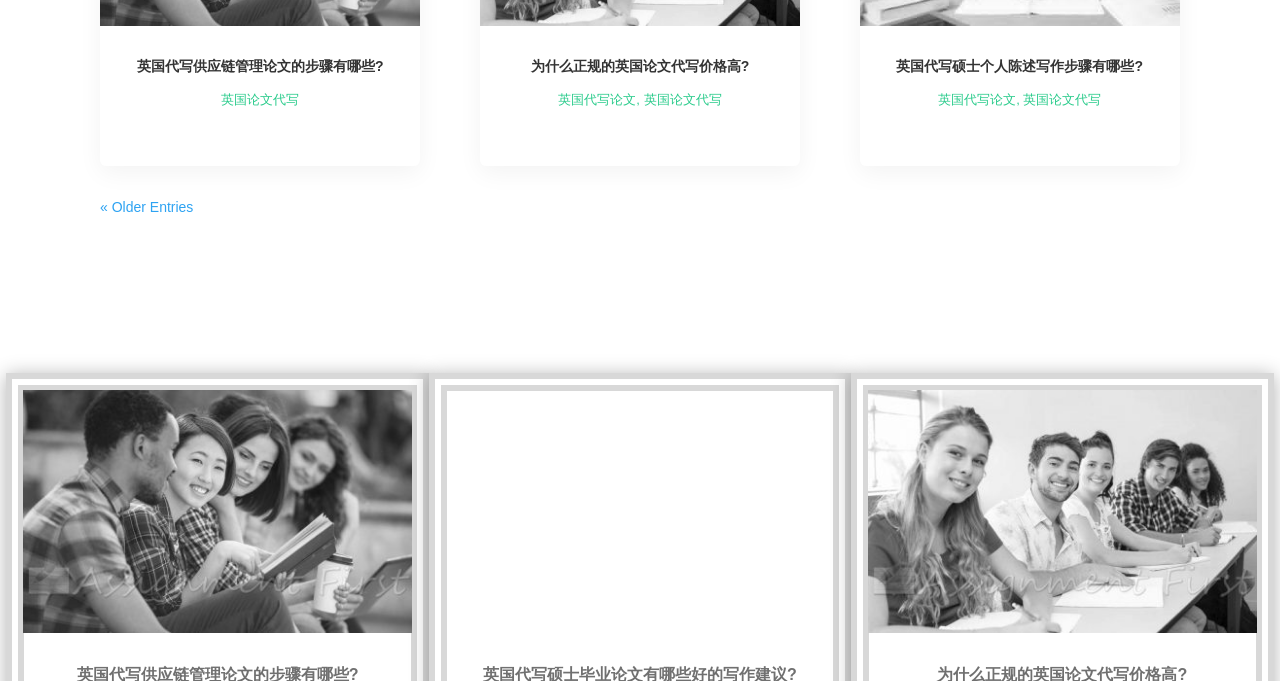How many images are there in the last section?
Based on the image, provide a one-word or brief-phrase response.

3